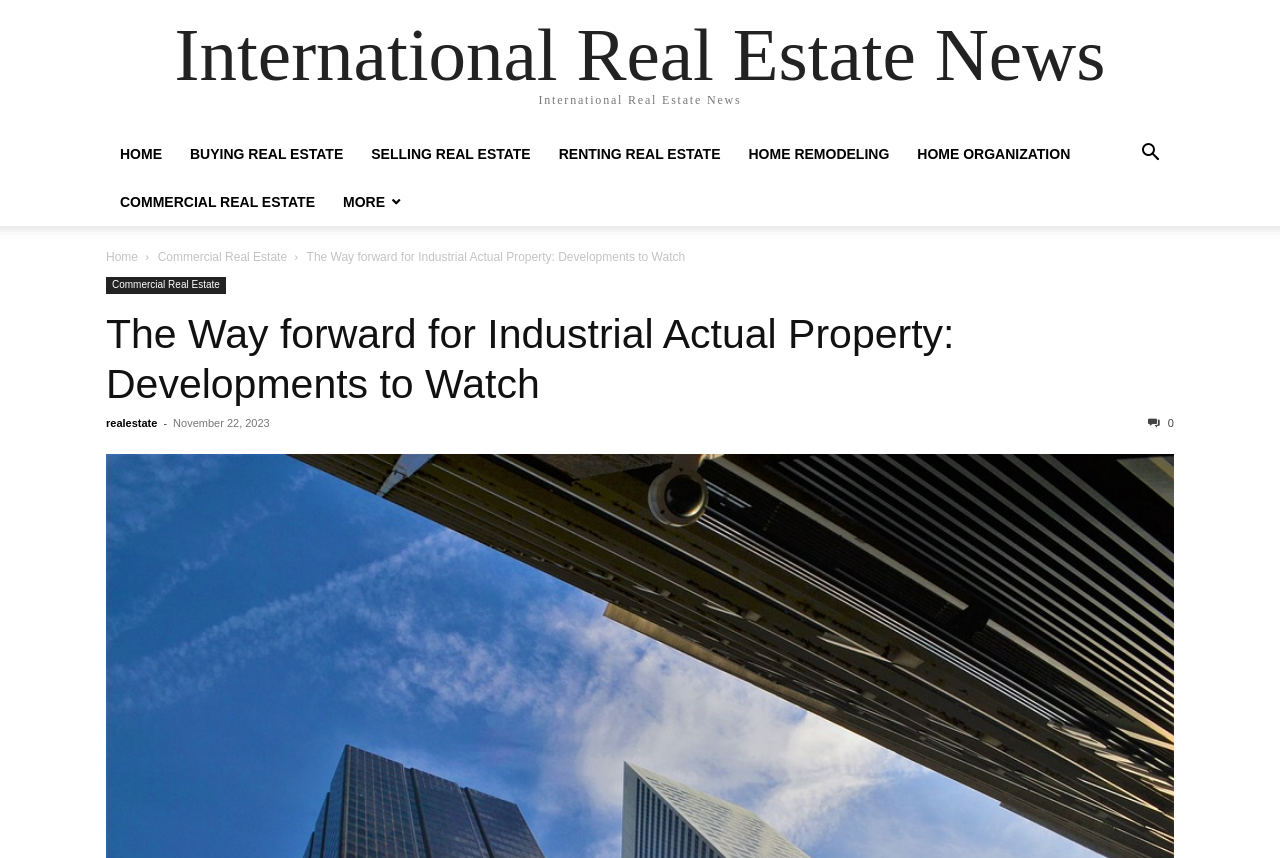Provide a thorough description of this webpage.

The webpage appears to be an article about the future of industrial real estate, with a focus on trends to watch. At the top of the page, there is a navigation menu with links to various sections, including "HOME", "BUYING REAL ESTATE", "SELLING REAL ESTATE", "RENTING REAL ESTATE", "HOME REMODELING", "HOME ORGANIZATION", and "COMMERCIAL REAL ESTATE". 

To the right of the navigation menu, there is a search button. Below the navigation menu, there is a header section with a title "The Way forward for Industrial Actual Property: Developments to Watch" in large font. 

Underneath the header, there is a section with a link to "Commercial Real Estate" and a brief description of the article. The article itself appears to be a lengthy piece of text, but the exact content is not specified. 

At the bottom of the page, there is a footer section with links to "Home" and "Commercial Real Estate", as well as a timestamp indicating that the article was published on November 22, 2023. There is also a social media sharing button with a count of 0 shares.